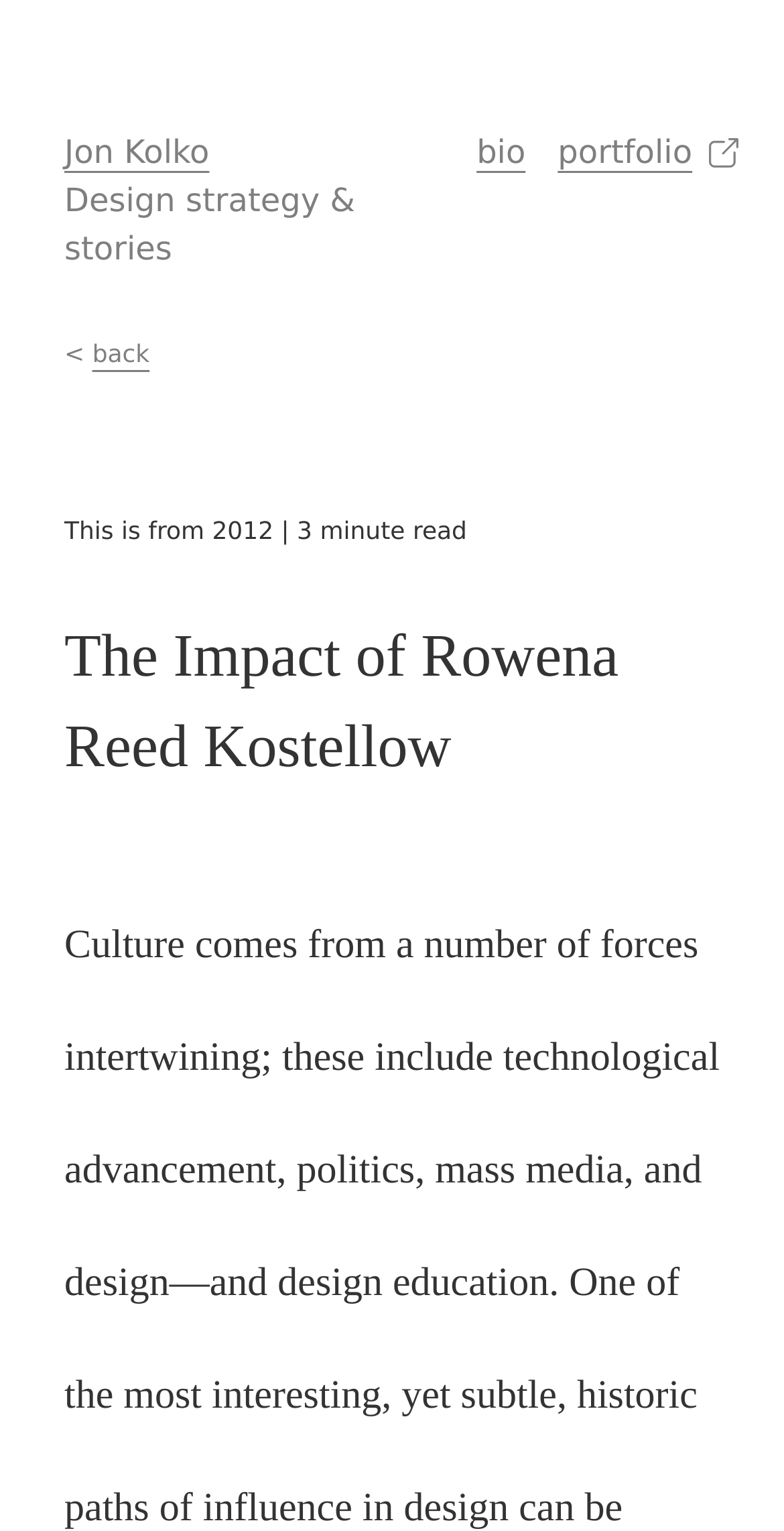Detail the webpage's structure and highlights in your description.

The webpage is about Jon Kolko, a design strategist, educator, and writer. At the top left of the page, there is a link to Jon Kolko's profile, accompanied by a brief description "Design strategy & stories". To the right of this link, there are two more links: "bio" and "portfolio In a new window", the latter of which has an icon indicating it opens in a new window.

Below these links, there is a navigation section with a "<" symbol, a "back" link, and some text indicating the article's origin and duration, "This is from 2012 | 3 minute read". The main content of the page is headed by a title "The Impact of Rowena Reed Kostellow", which spans across the entire width of the page, taking up a significant portion of the screen.